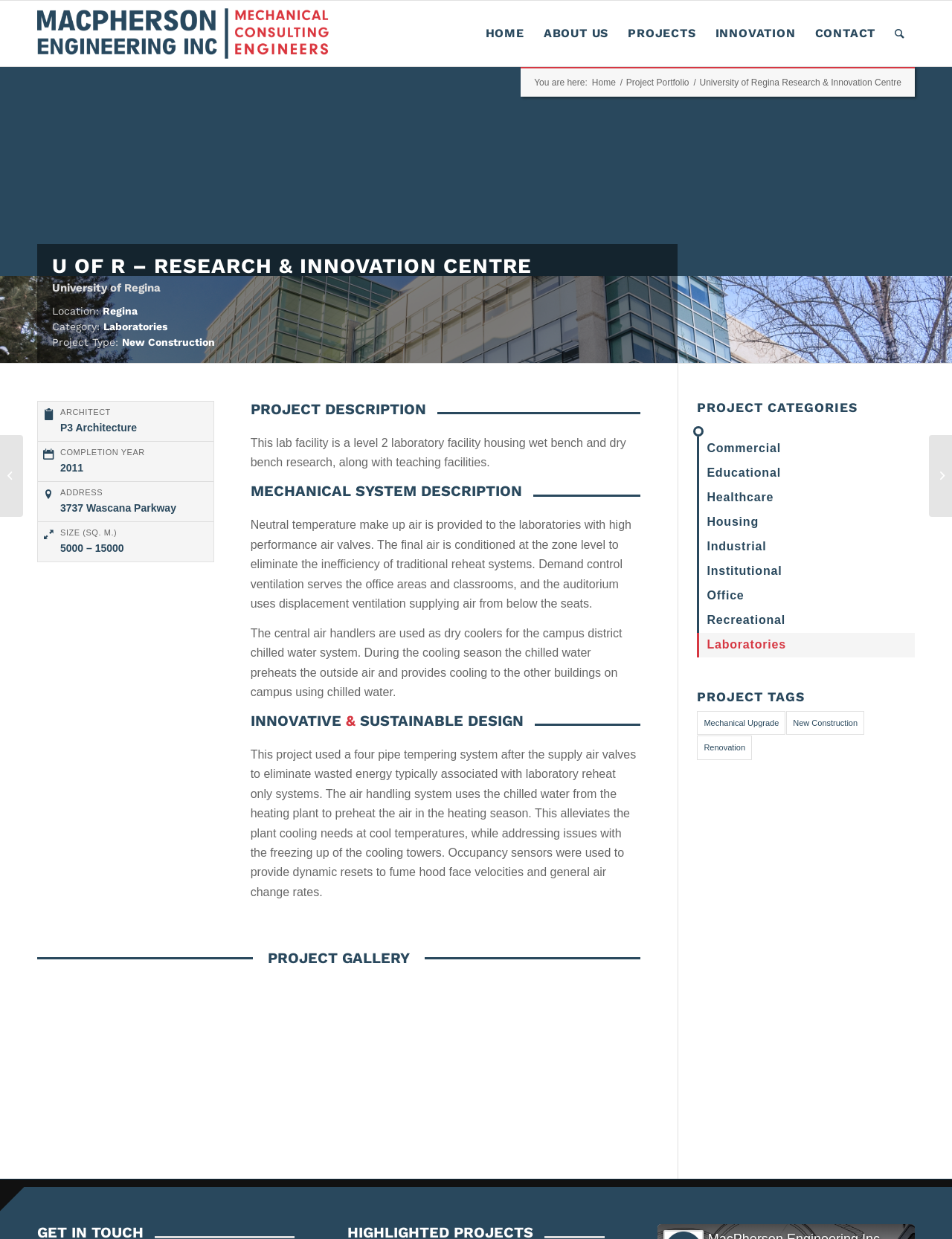Locate the bounding box coordinates of the element to click to perform the following action: 'Learn more about the 'ARCHITECT''. The coordinates should be given as four float values between 0 and 1, in the form of [left, top, right, bottom].

[0.063, 0.328, 0.216, 0.338]